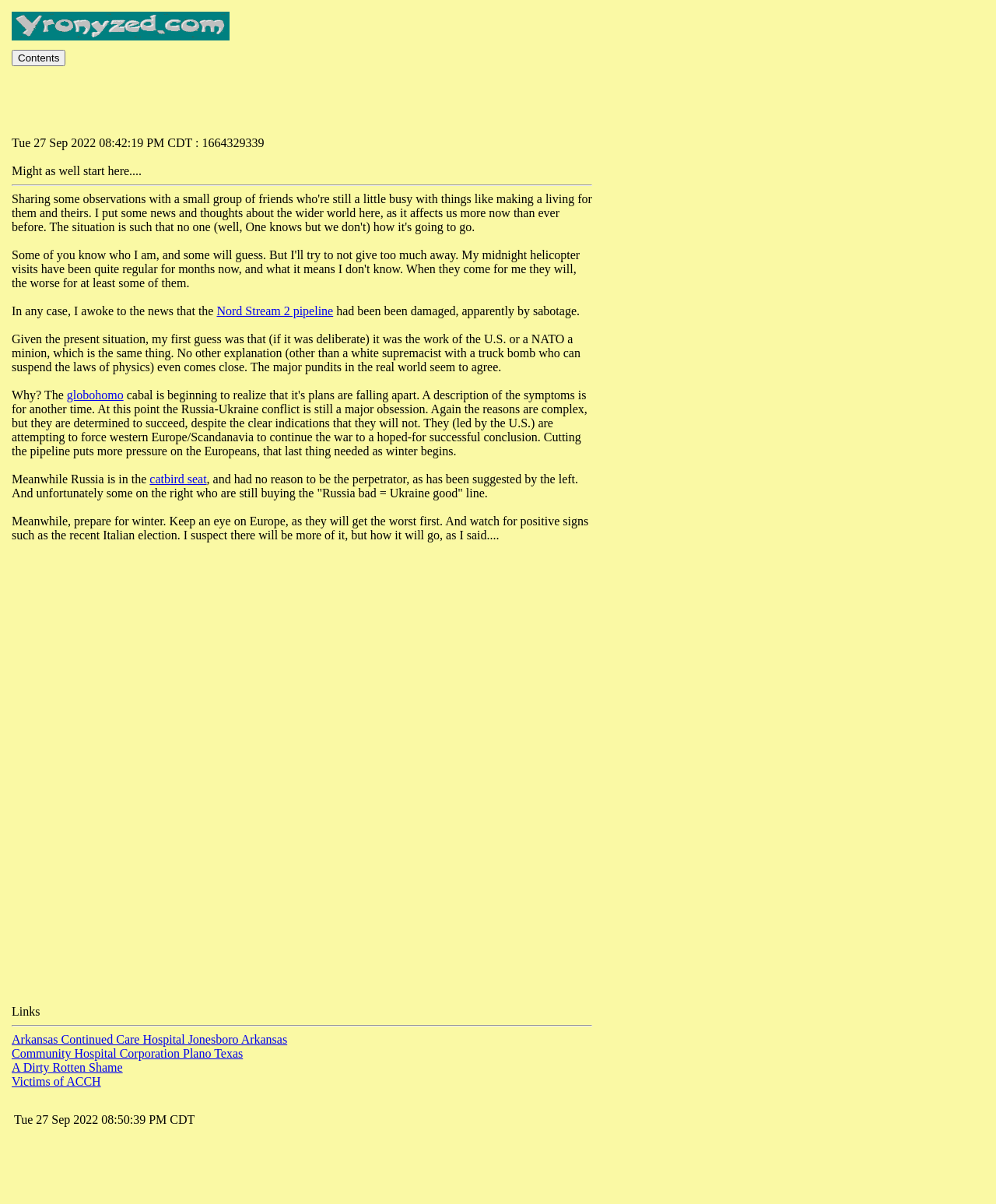What is the author's opinion on the perpetrator of the sabotage?
Provide a detailed answer to the question using information from the image.

The author's opinion on the perpetrator of the sabotage is that it was likely the work of the U.S. or a NATO minion, as stated in the text 'Given the present situation, my first guess was that (if it was deliberate) it was the work of the U.S. or a NATO minion, which is the same thing.'